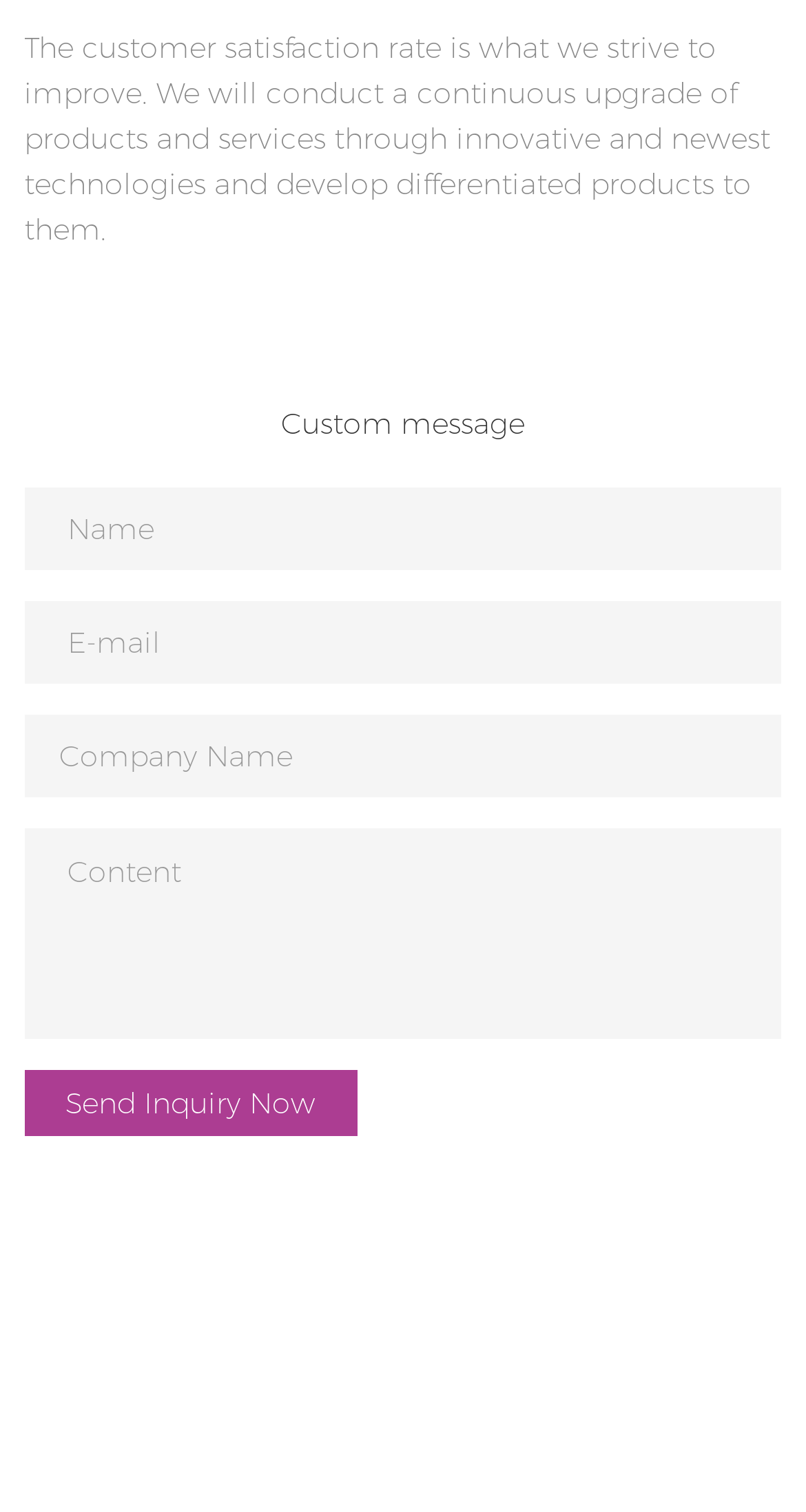How many textboxes are there on the page?
Based on the image, answer the question in a detailed manner.

There are four textboxes on the page, labeled as 'Name', 'E-mail', 'Company Name', and 'Content'. These textboxes are used to input customer information for sending an inquiry.